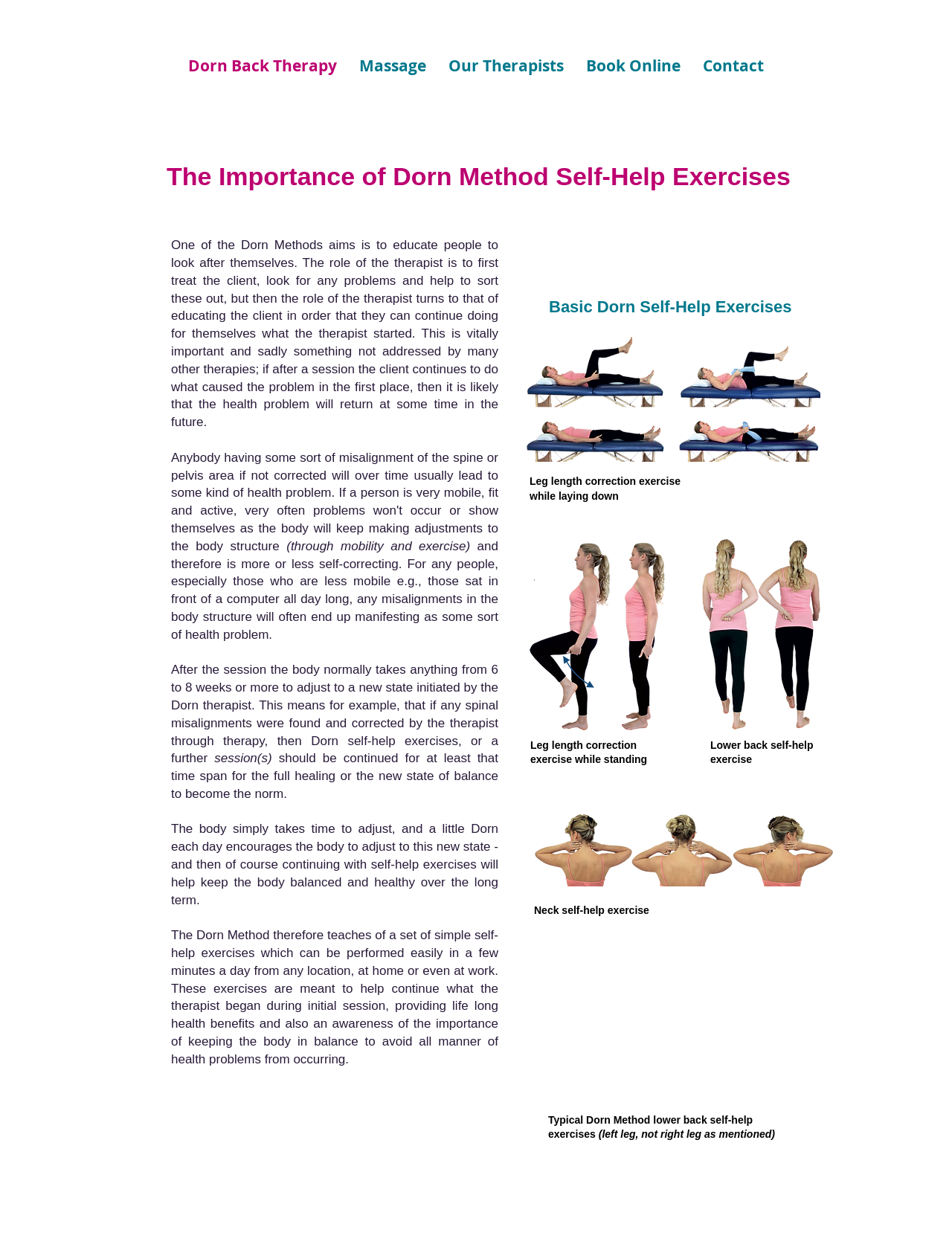Generate a thorough explanation of the webpage's elements.

The webpage is about self-help exercises for back pain therapy, specifically focusing on the Dorn Method. At the top, there is a navigation menu with links to "Dorn Back Therapy", "Massage", "Our Therapists", "Book Online", and "Contact". 

Below the navigation menu, there is a heading that emphasizes the importance of Dorn Method self-help exercises. This is followed by a block of text that explains the role of the therapist in educating clients to take care of themselves and the importance of self-help exercises in maintaining health.

The page then presents a series of sections, each with a heading and accompanying images. The first section is about basic Dorn self-help exercises, with an image of a hip exercise. The following sections cover leg length correction exercises while laying down and standing, with corresponding images. There are also sections on lower back self-help exercises and neck self-help exercises, each with an image.

Throughout the page, the text and images are arranged in a clear and organized manner, making it easy to follow and understand the different self-help exercises and their importance in back pain therapy.